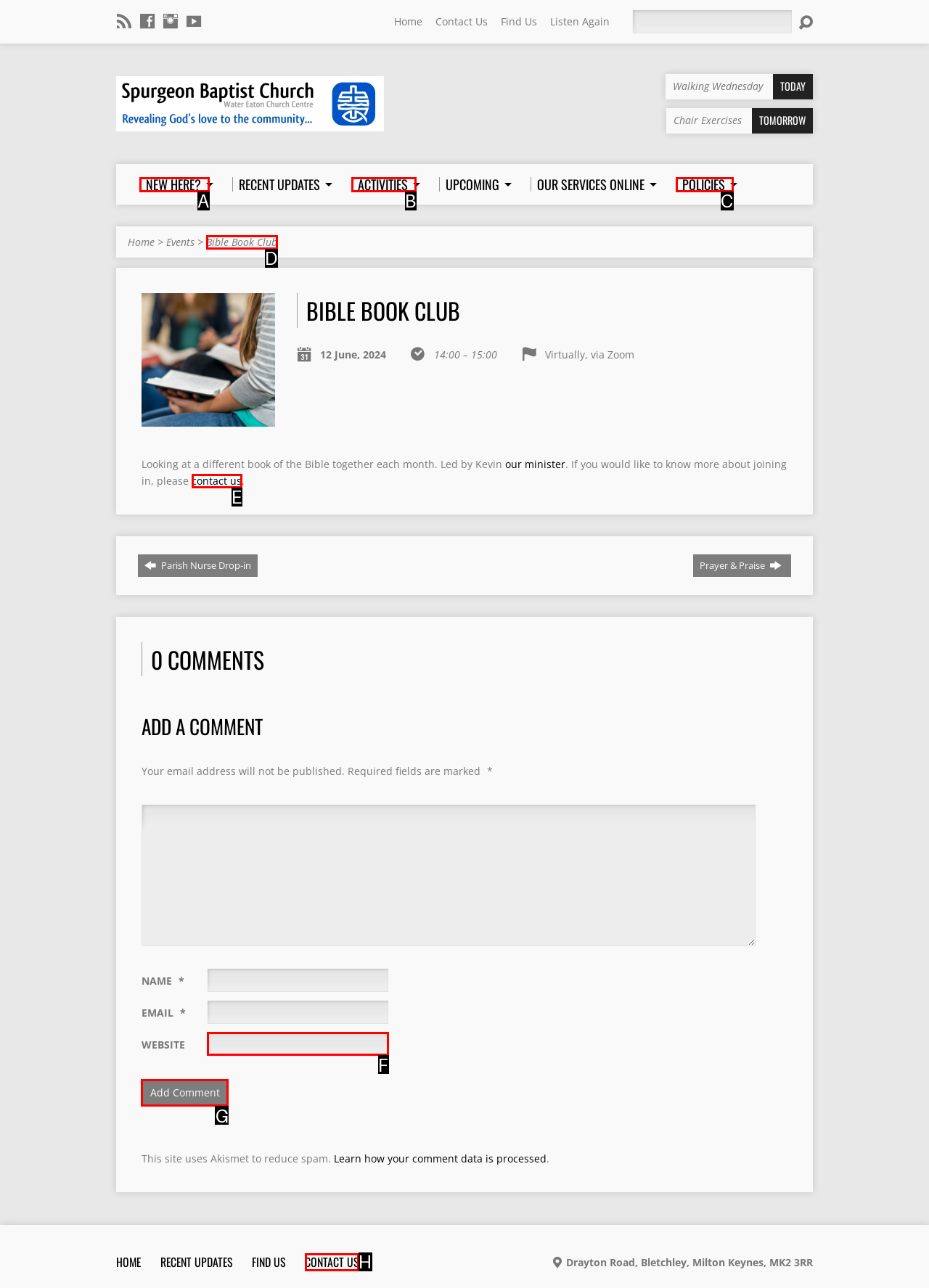Please indicate which HTML element should be clicked to fulfill the following task: Add a comment. Provide the letter of the selected option.

G